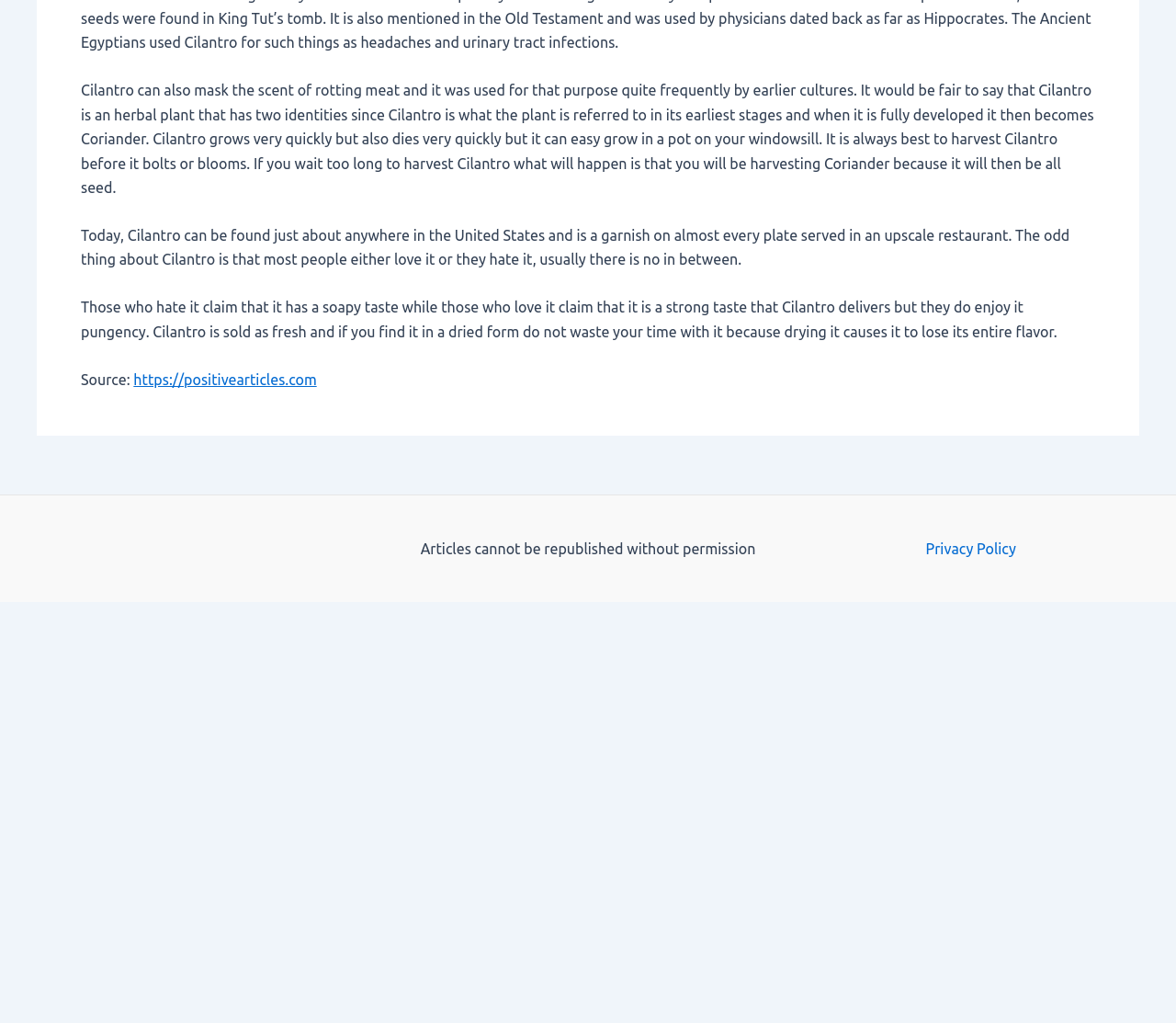Using the description "https://positivearticles.com", predict the bounding box of the relevant HTML element.

[0.114, 0.363, 0.269, 0.379]